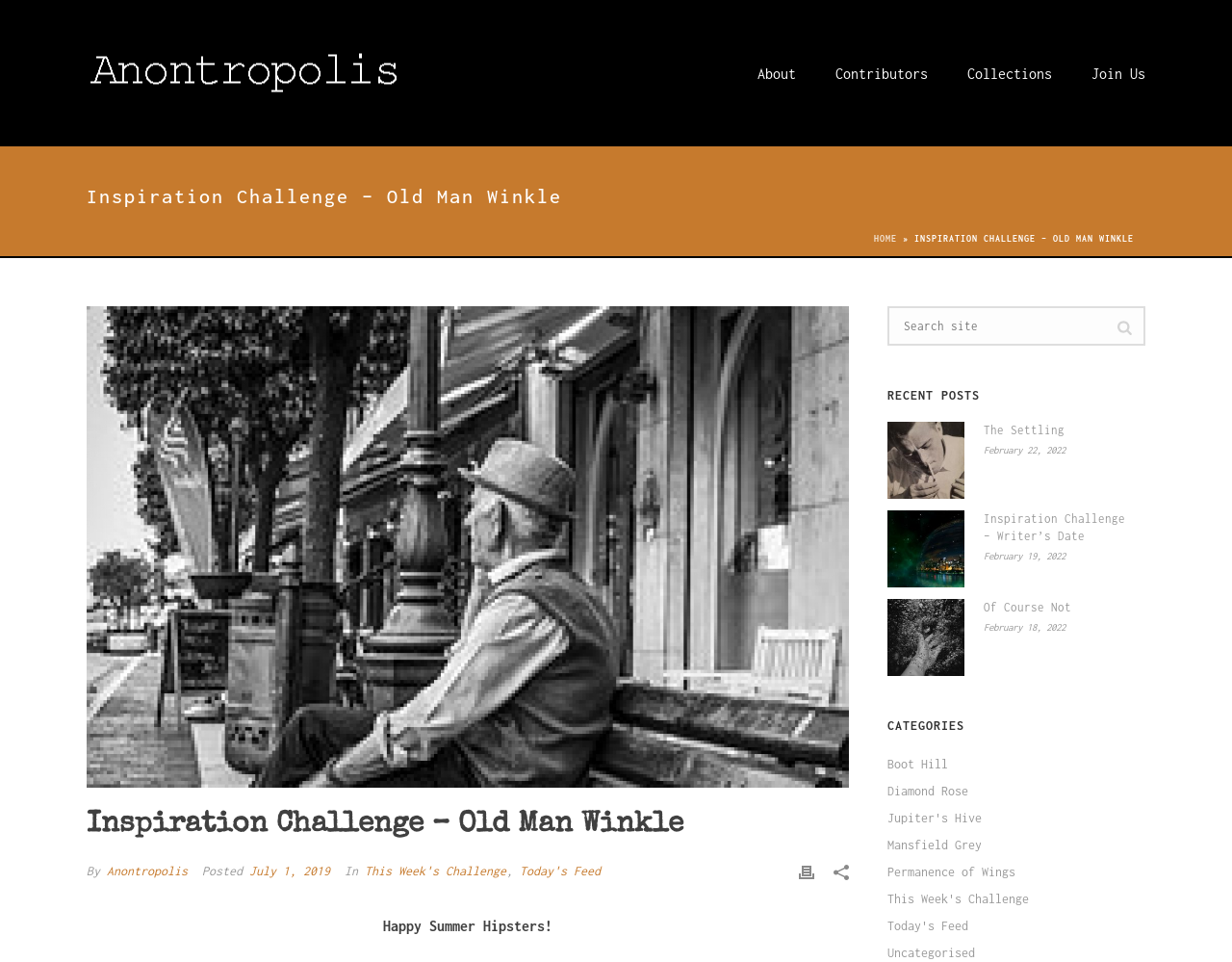Look at the image and write a detailed answer to the question: 
What is the title of the current inspiration challenge?

I looked at the heading elements on the webpage and found that the title of the current inspiration challenge is 'Inspiration Challenge – Old Man Winkle'.